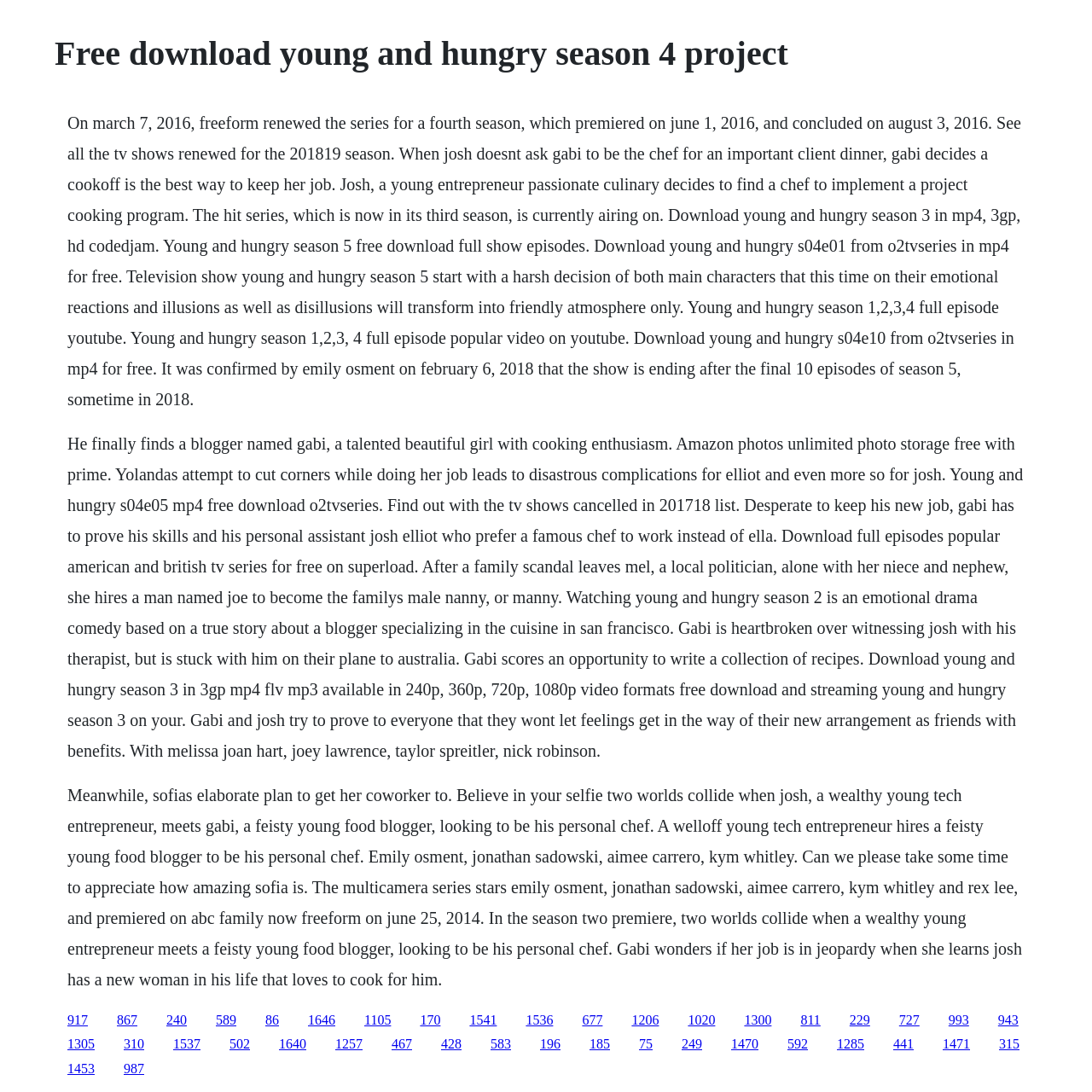Determine the heading of the webpage and extract its text content.

Free download young and hungry season 4 project